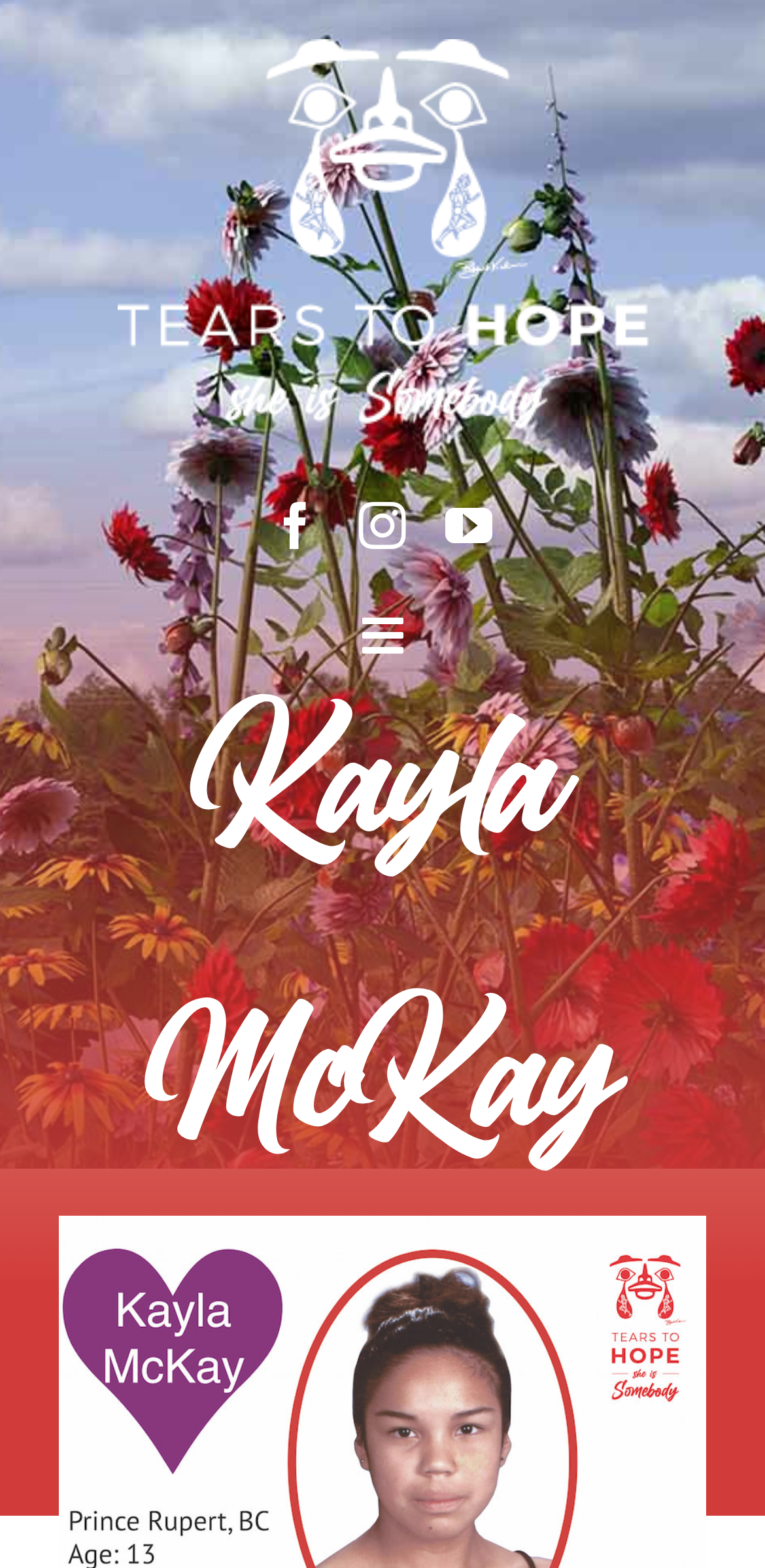Provide a thorough description of the webpage's content and layout.

The webpage is dedicated to Kayla McKay, a 13-year-old girl who tragically disappeared from Prince Rupert, British Columbia in 2004. At the top of the page, there is a horizontal navigation bar with several links, including "Home", "About", "Get Involved", "Runners Section", "FAQS", and "Events". Below the navigation bar, there is a prominent heading that reads "Kayla McKay".

On the top-left corner of the page, there is a link to the website's brand, accompanied by a horizontal logo. Next to it, there are social media links to Facebook, Instagram, and YouTube. A mobile menu button is located on the top-right corner, which can be toggled to reveal the navigation menu.

At the bottom of the page, there are navigation links to previous and next pages, represented by arrow icons. The overall layout of the page is clean and organized, with a focus on providing information about Kayla McKay's story.